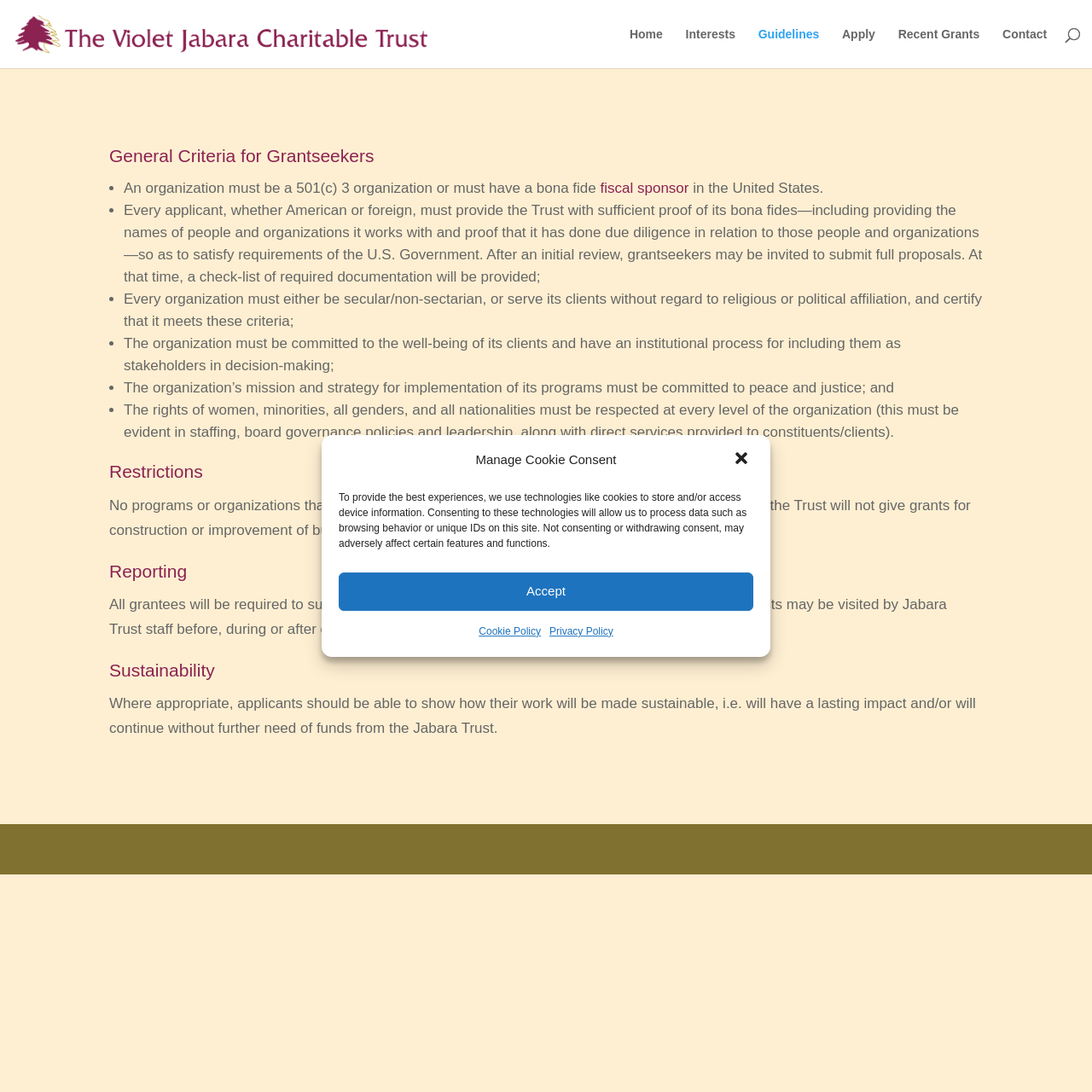Determine the bounding box coordinates for the area that should be clicked to carry out the following instruction: "Click the 'Violet Jabara Trust' link".

[0.014, 0.023, 0.391, 0.038]